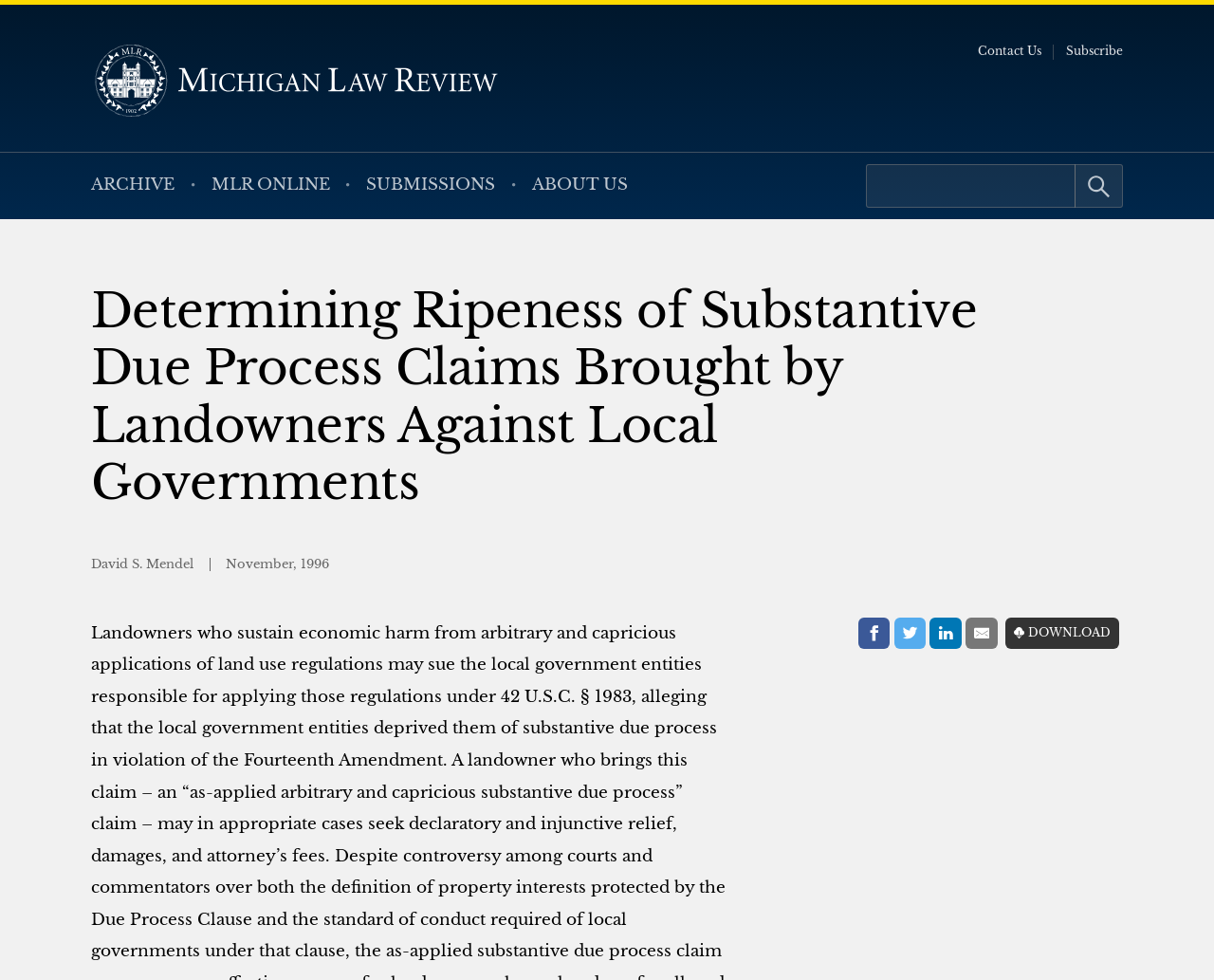What is the month and year of publication? Look at the image and give a one-word or short phrase answer.

November, 1996